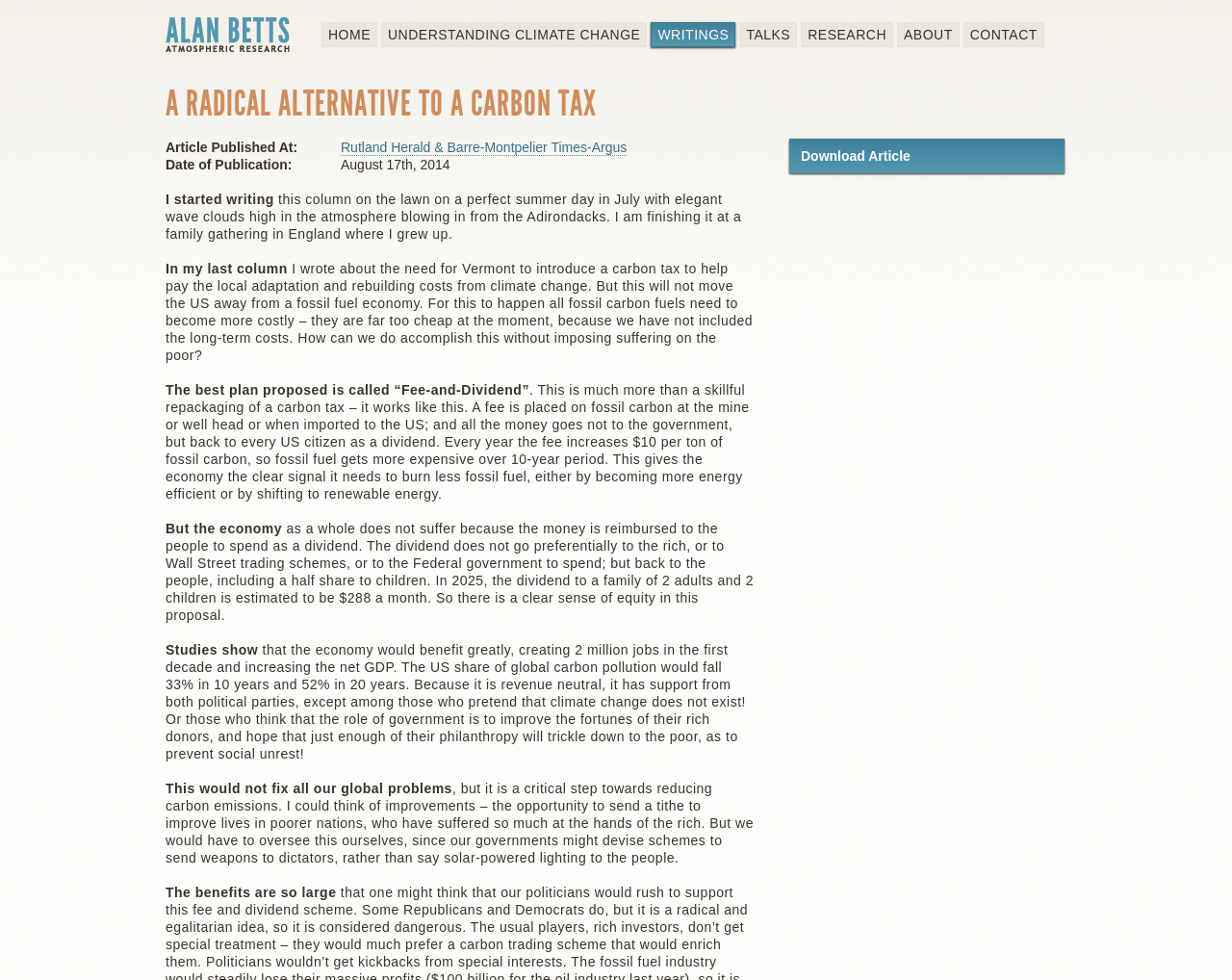Determine the bounding box coordinates of the clickable region to carry out the instruction: "Contact the author".

[0.782, 0.023, 0.848, 0.048]